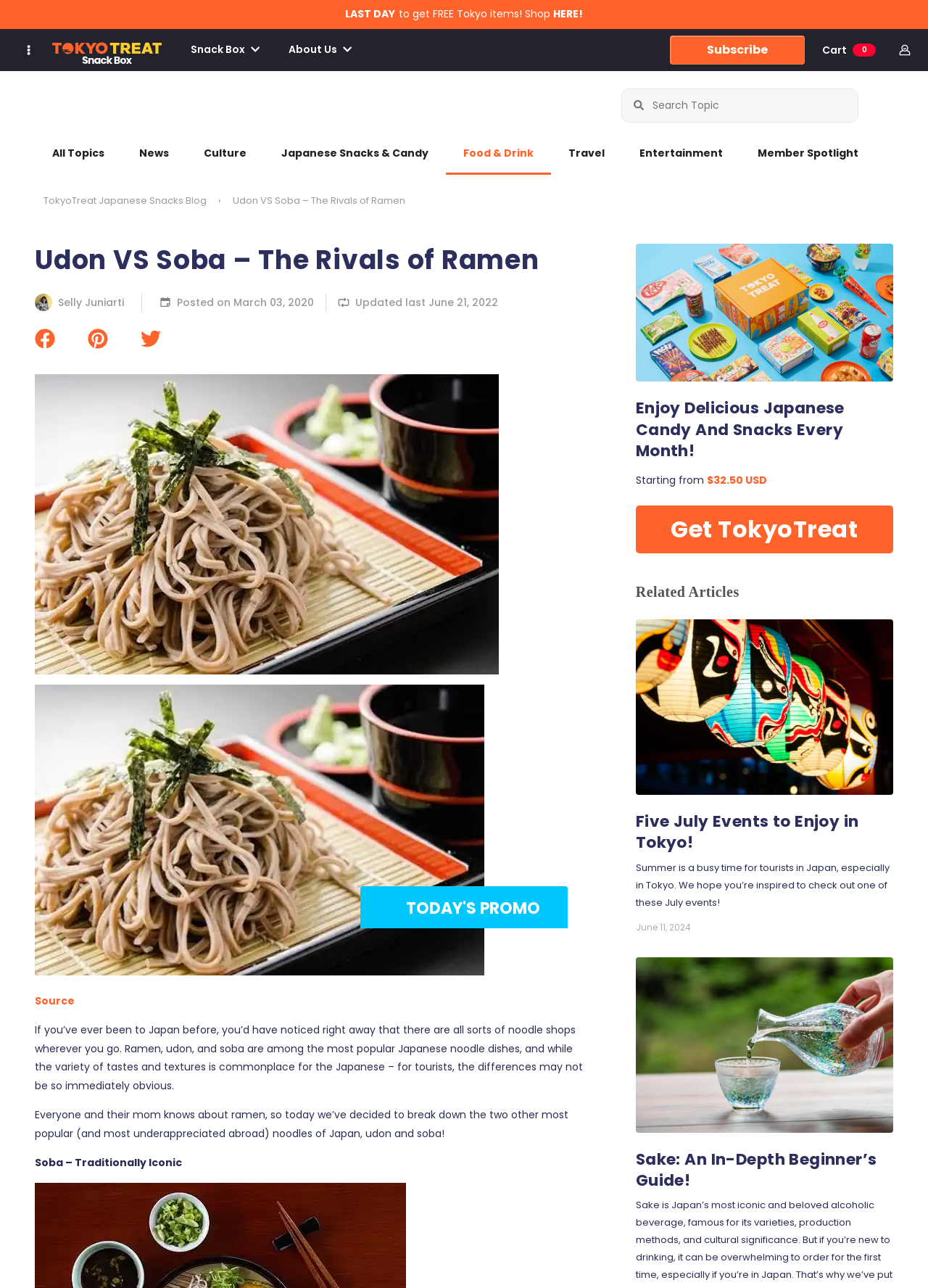Find and specify the bounding box coordinates that correspond to the clickable region for the instruction: "Read the article about July events in Tokyo".

[0.685, 0.481, 0.962, 0.725]